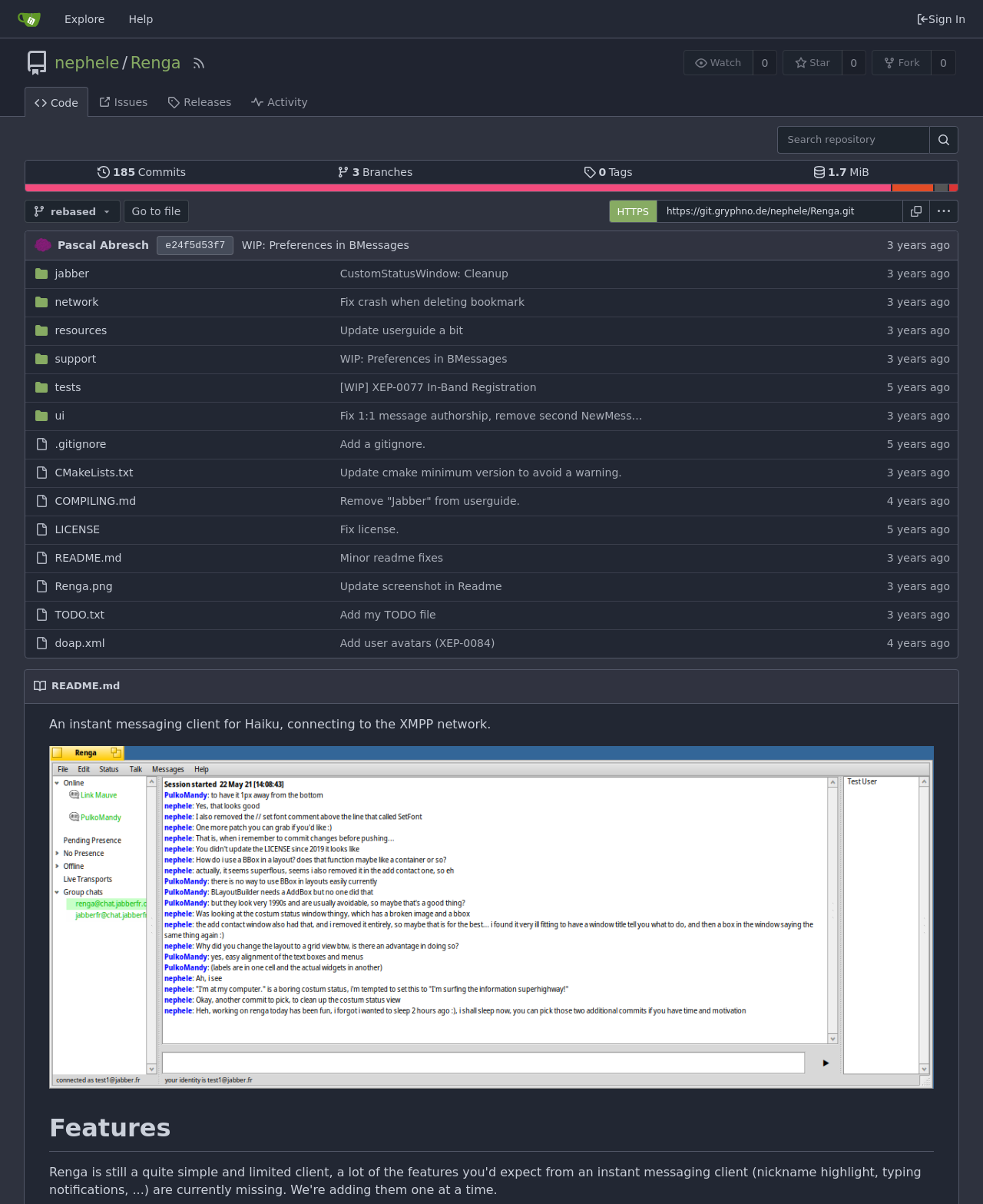What is the name of the repository?
Look at the webpage screenshot and answer the question with a detailed explanation.

I found the heading 'nephele / Renga RSS Feed' which suggests that the name of the repository is Renga.